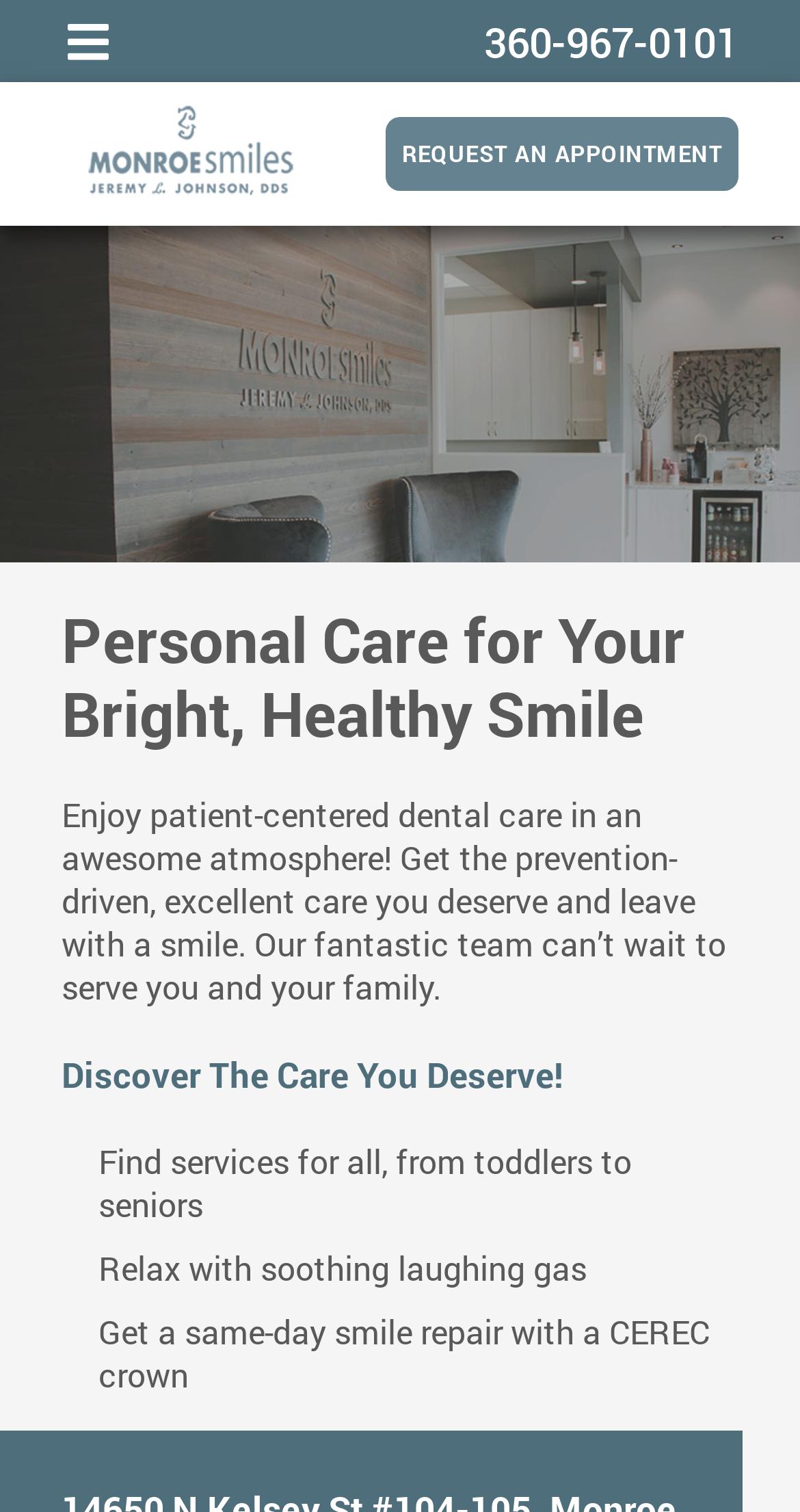What age range is served by the dentist office?
Please answer the question with a detailed and comprehensive explanation.

I found the age range served by the dentist office by looking at the static text element with the text 'Find services for all, from toddlers to seniors' which is located in the bottom section of the webpage.